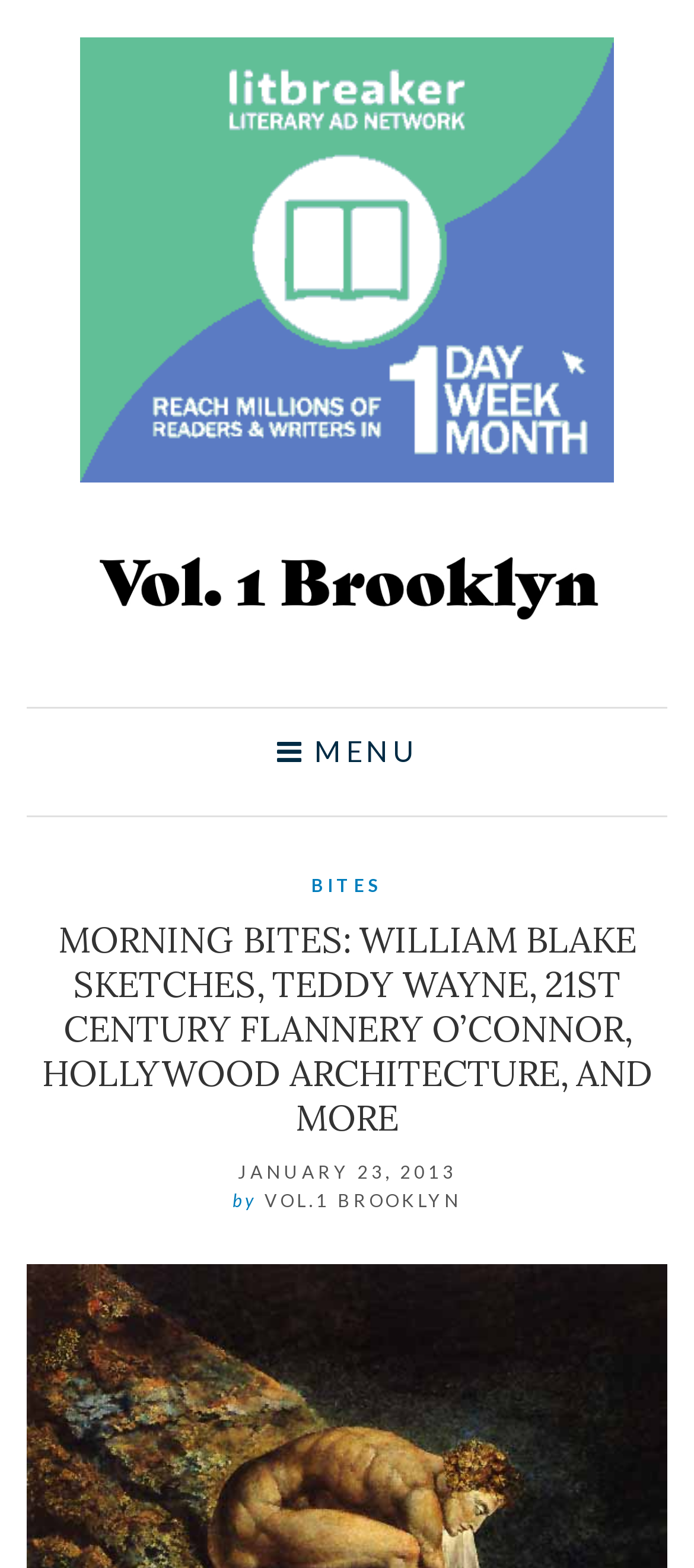Respond to the question below with a concise word or phrase:
Who is the author of the article?

VOL.1 BROOKLYN